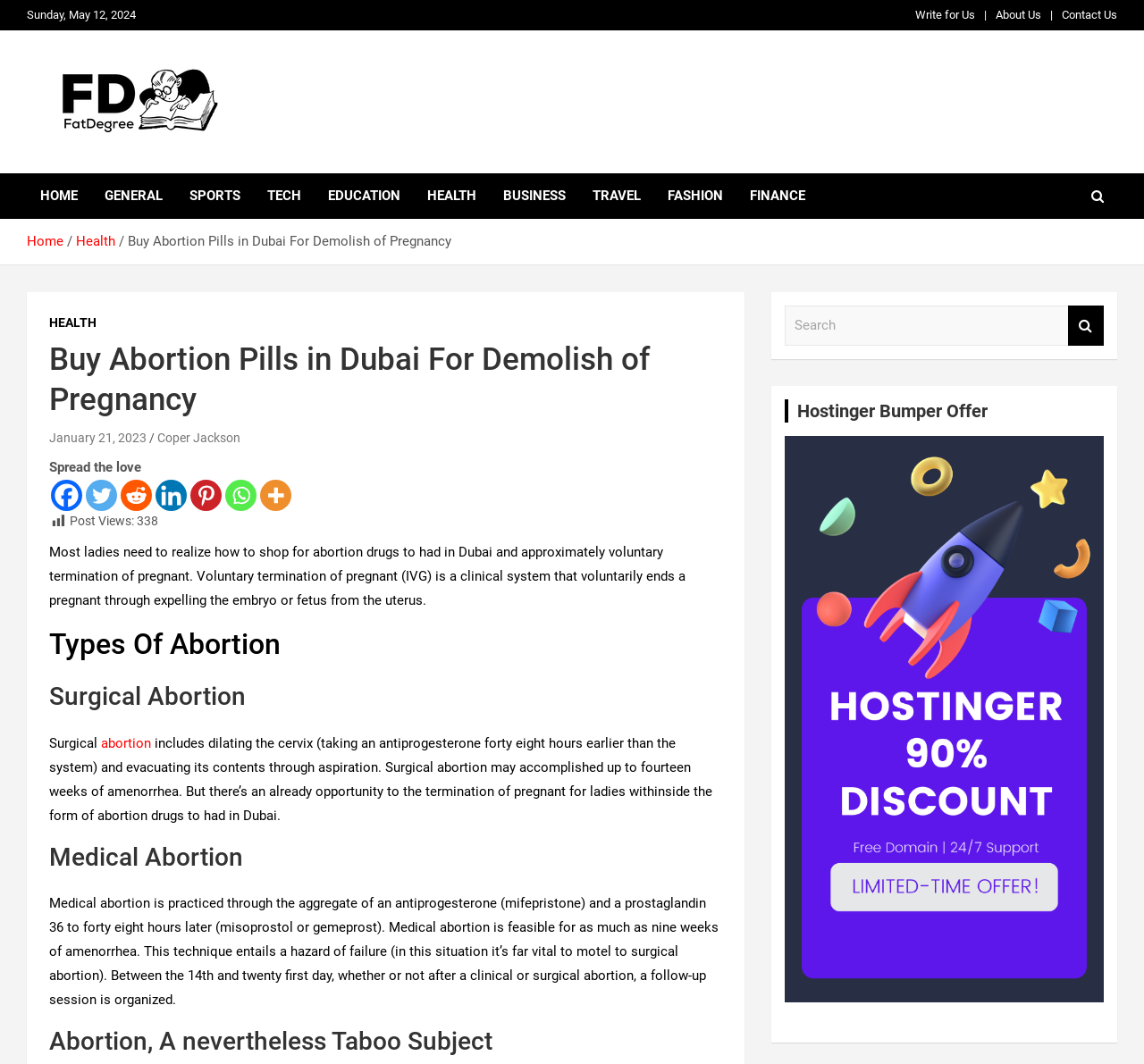Given the description of a UI element: "January 21, 2023", identify the bounding box coordinates of the matching element in the webpage screenshot.

[0.043, 0.405, 0.128, 0.418]